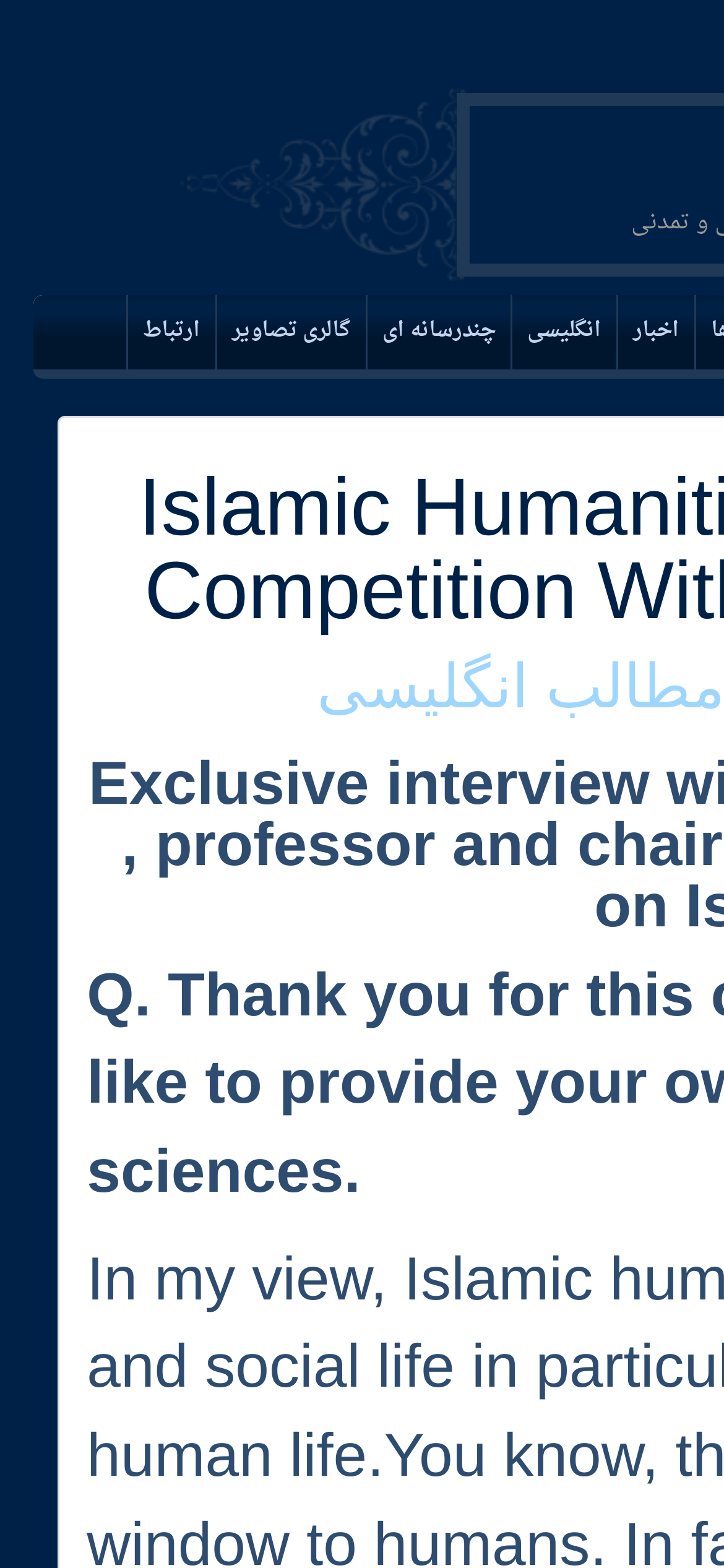Determine the bounding box for the HTML element described here: "Lenovo Legion Drivers". The coordinates should be given as [left, top, right, bottom] with each number being a float between 0 and 1.

None